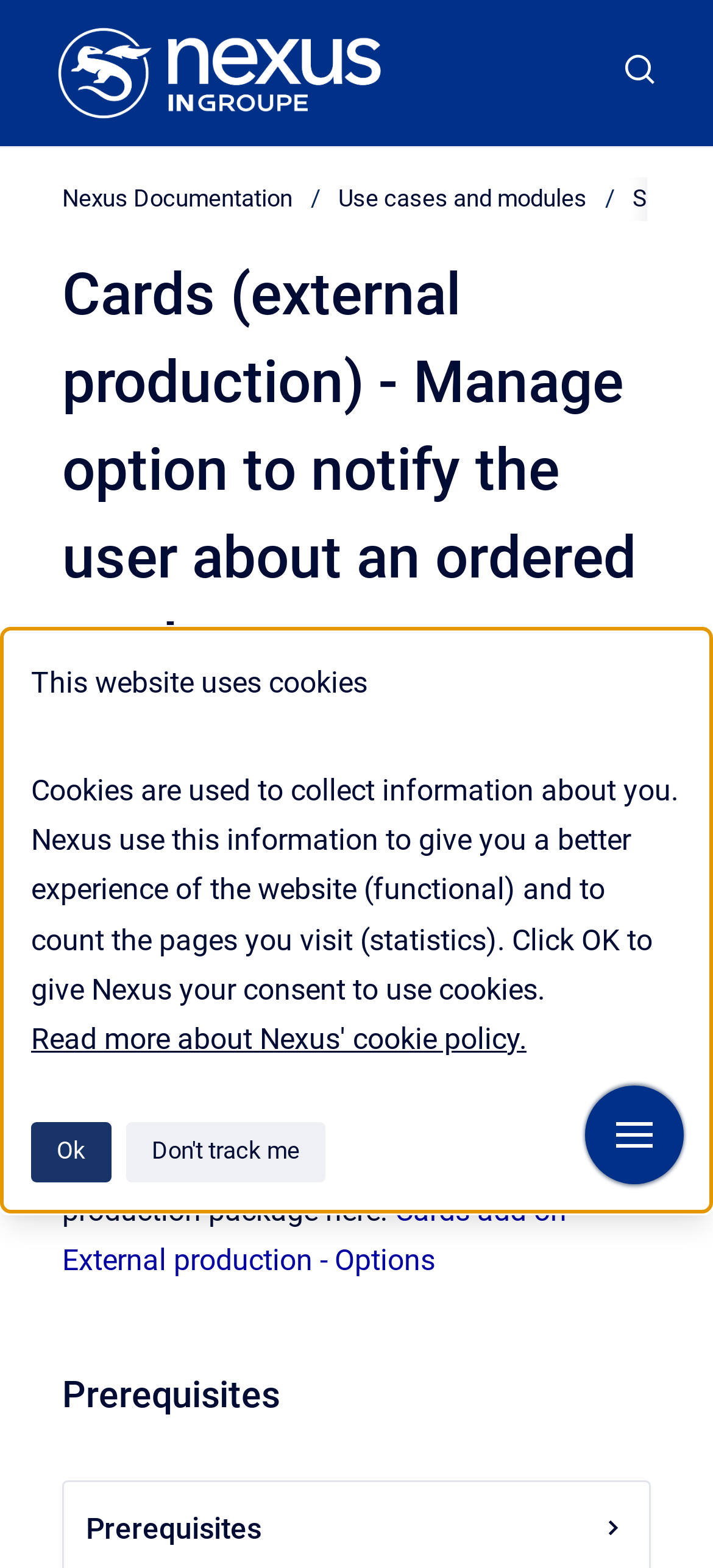Locate the coordinates of the bounding box for the clickable region that fulfills this instruction: "Go to homepage".

[0.041, 0.0, 0.575, 0.093]